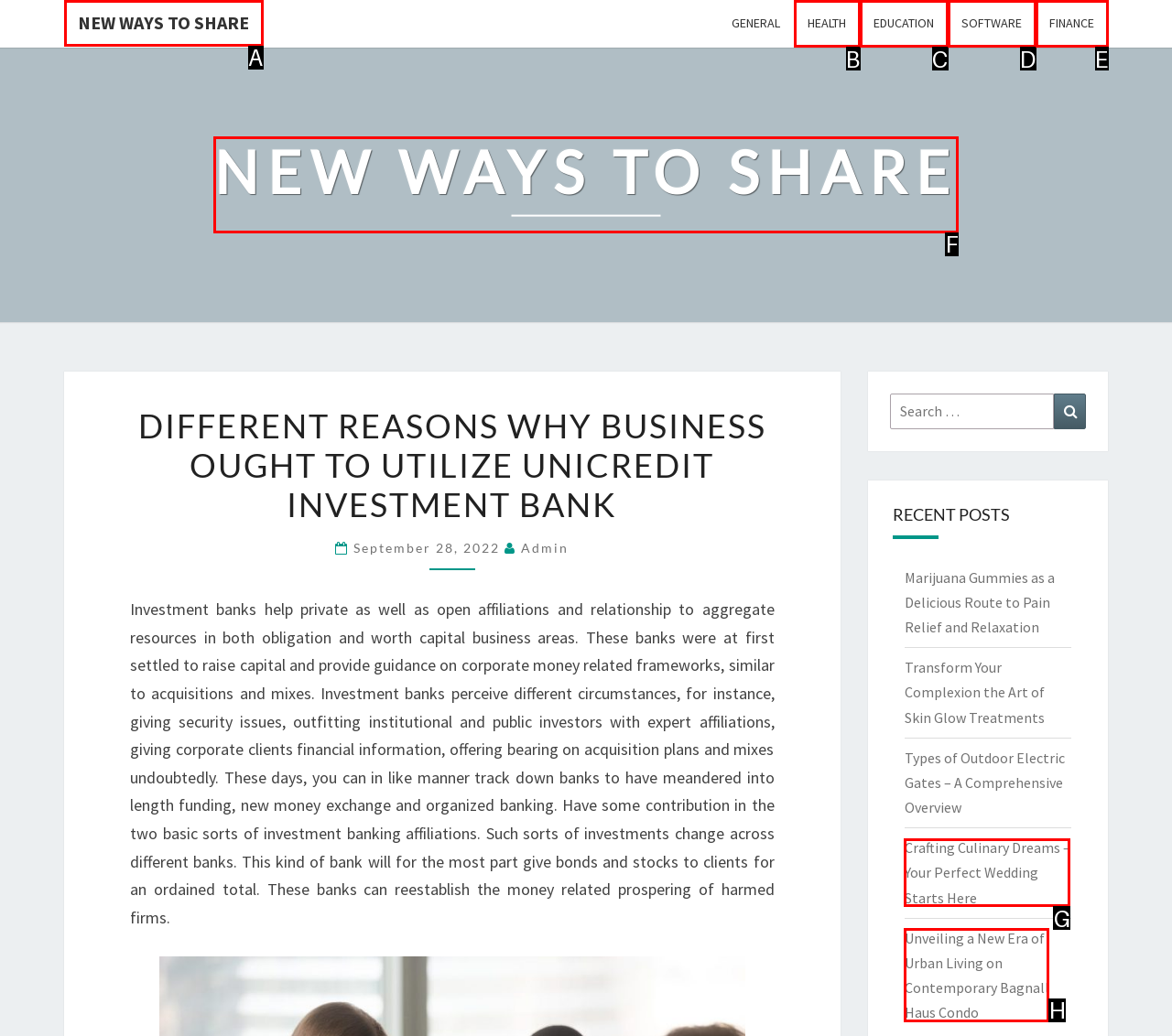Point out the option that aligns with the description: Terms & Conditions
Provide the letter of the corresponding choice directly.

None